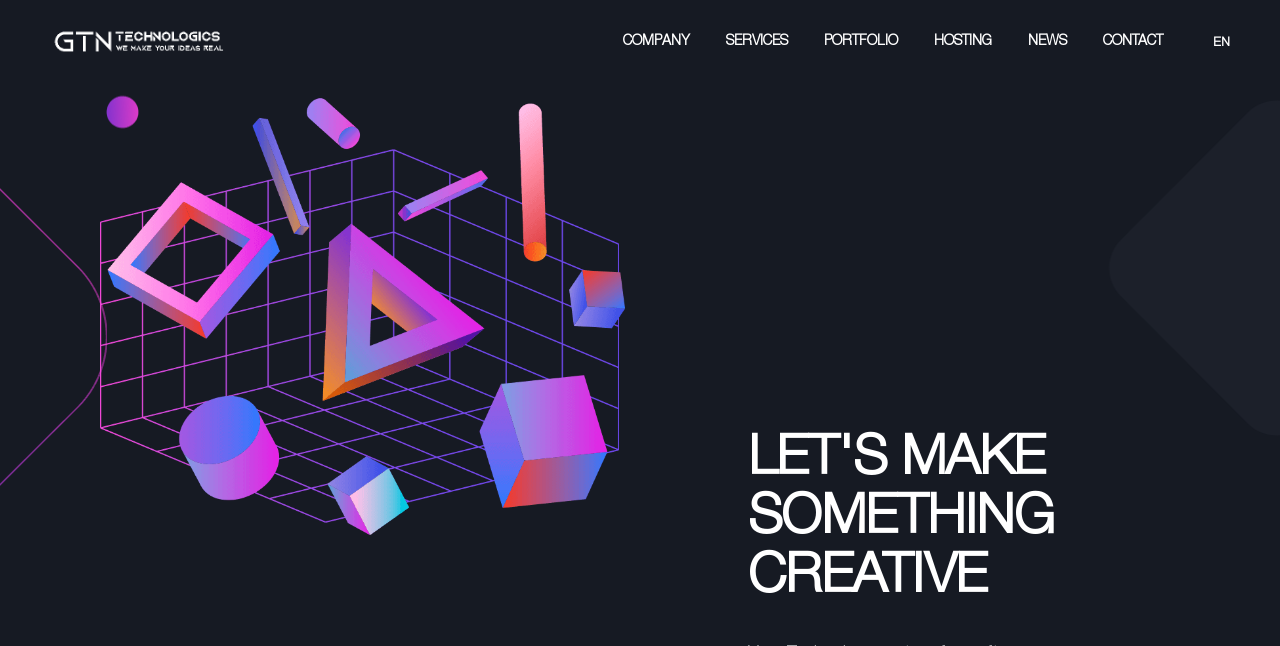What is the language of the webpage?
Ensure your answer is thorough and detailed.

I found a link element with the text 'EN' and its bounding box coordinates are [0.948, 0.045, 0.961, 0.077], which suggests that the language of the webpage is English.